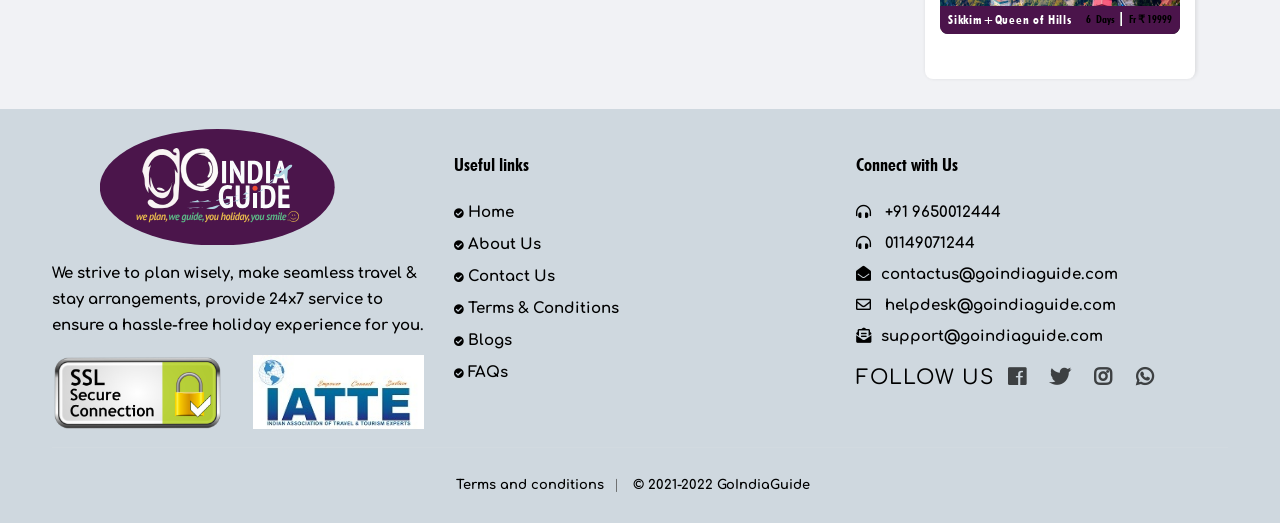With reference to the image, please provide a detailed answer to the following question: What is the year of copyright for Go India Guide?

The year of copyright for Go India Guide can be found in the bottom section of the webpage, where it is written '© 2021-2022 GoIndiaGuide' in a static text element.